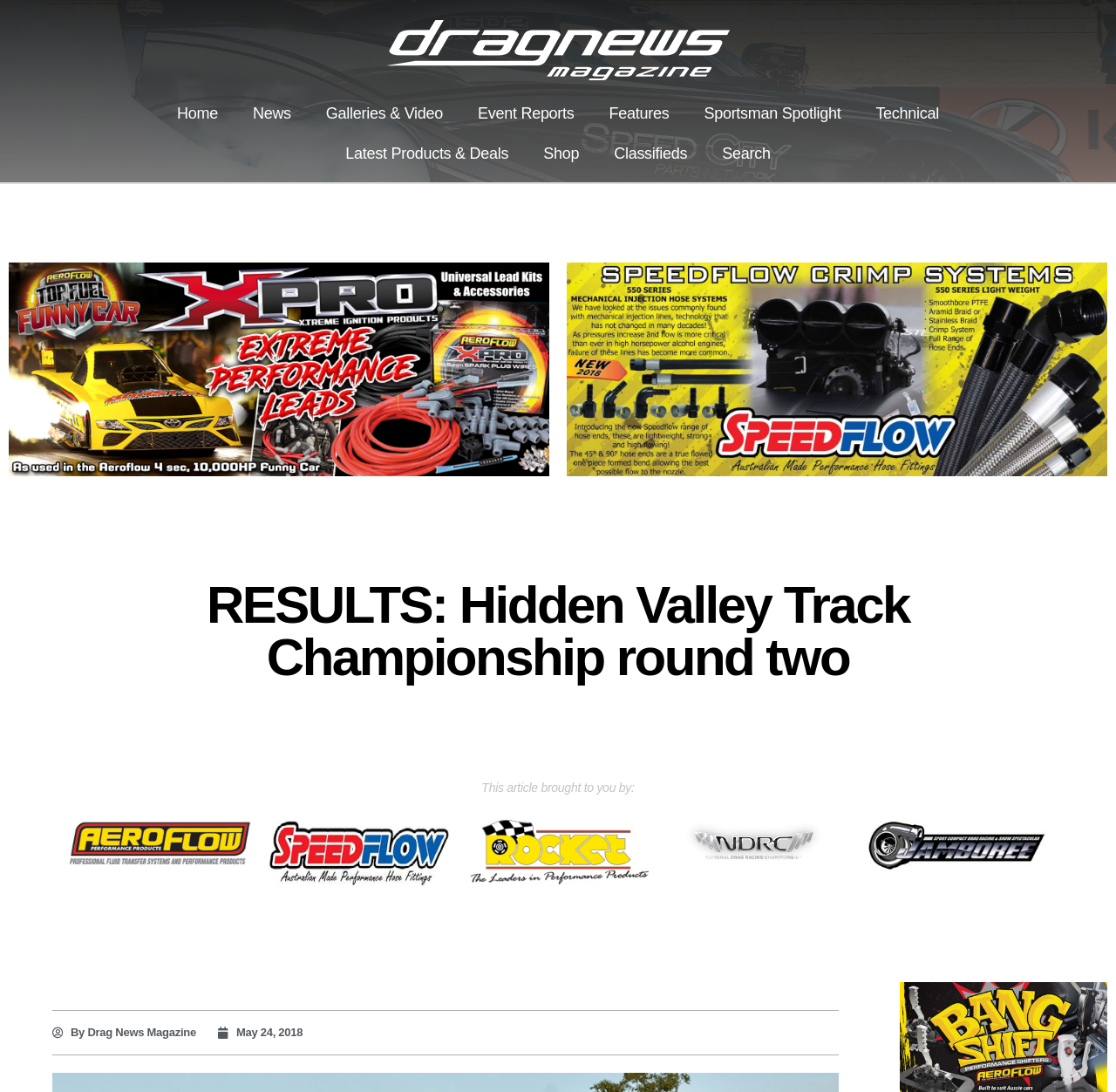Given the element description "Sportsman Spotlight" in the screenshot, predict the bounding box coordinates of that UI element.

[0.615, 0.085, 0.769, 0.122]